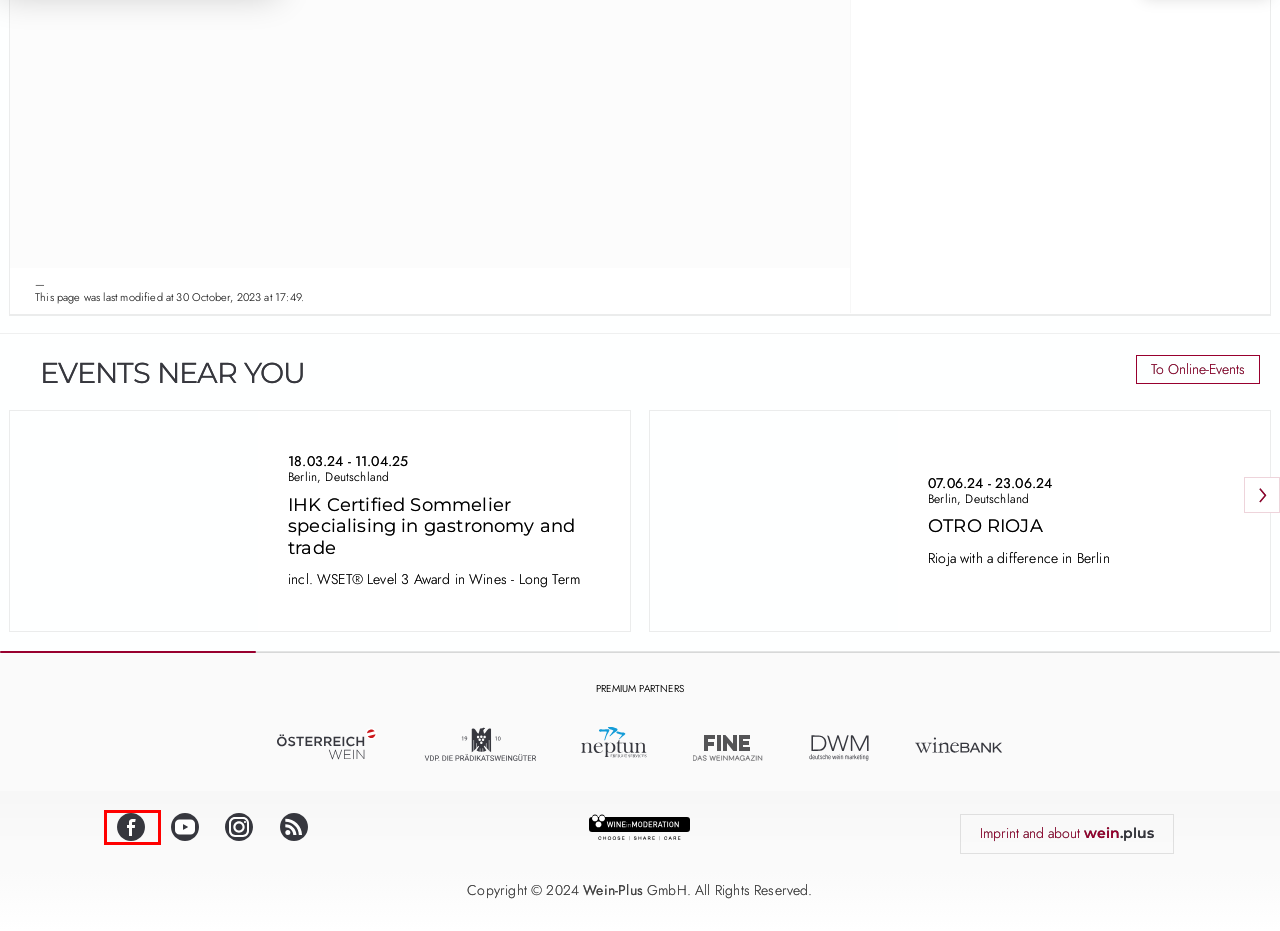You are presented with a screenshot of a webpage with a red bounding box. Select the webpage description that most closely matches the new webpage after clicking the element inside the red bounding box. The options are:
A. OTRO RIOJA, Germany, Berlin | wein.plus Wine Events
B. RSS feeds at | wein.plus
C. Events | wein.plus Wine Events
D. Search for wine producers on the wein.plus | wein.plus Producer Description
E. wein.plus on Facebook | wein.plus
F. The largest wine lexicon in the world | wein.plus Lexicon
G. IHK Certified Sommelier specialising in gastronomy and trade, Germany | wein.plus Wine Events
H. Imprint | wein.plus

E